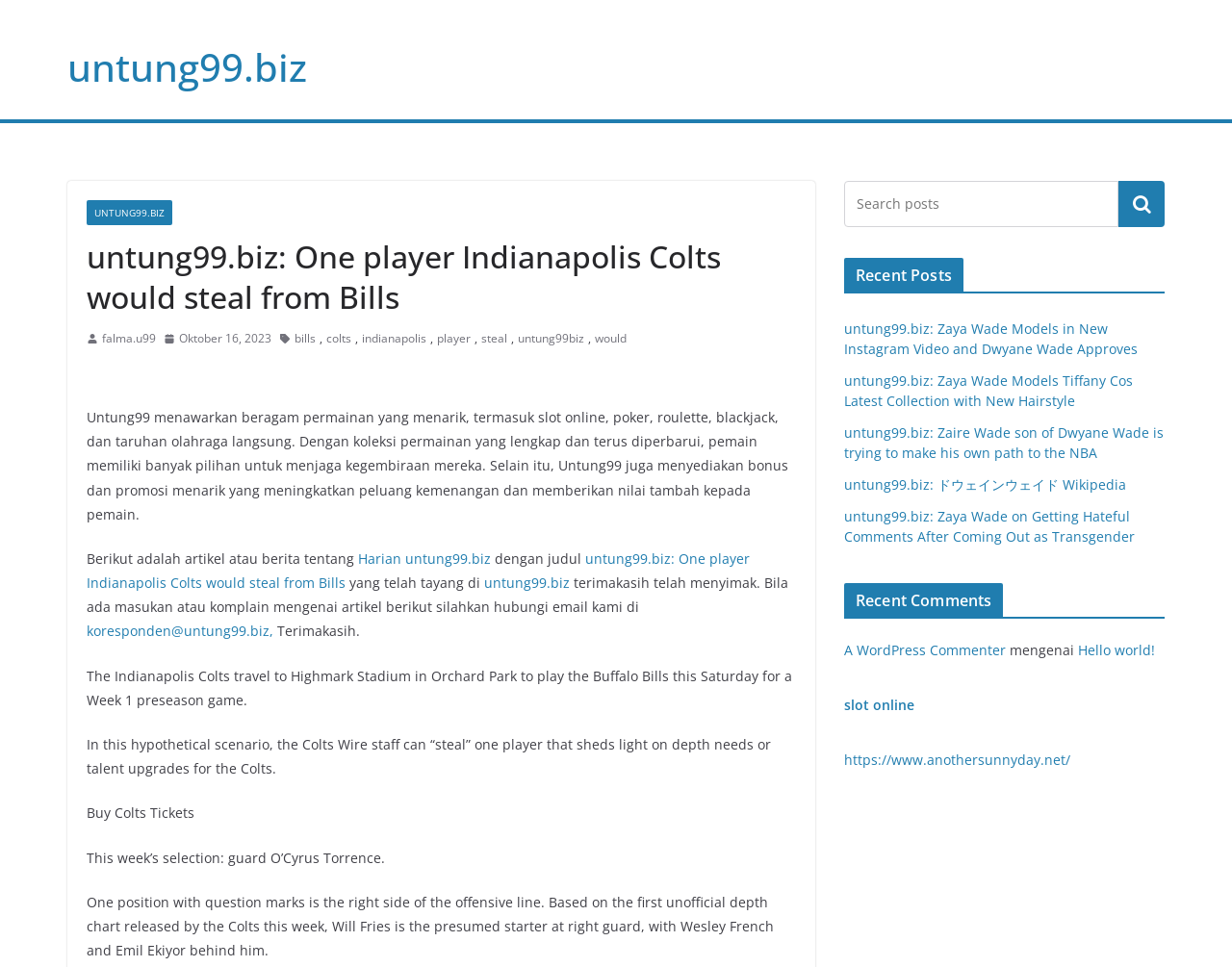From the screenshot, find the bounding box of the UI element matching this description: "untung99biz". Supply the bounding box coordinates in the form [left, top, right, bottom], each a float between 0 and 1.

[0.42, 0.339, 0.474, 0.361]